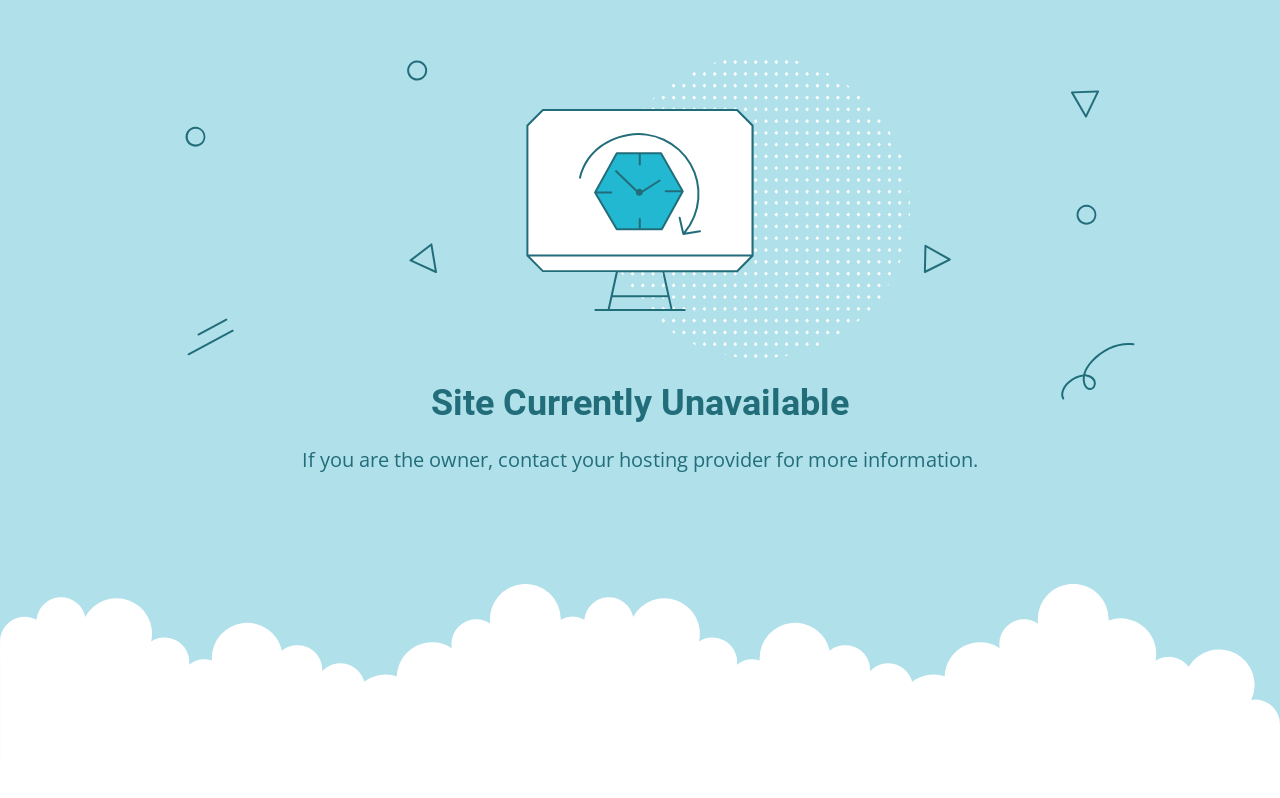Please identify the primary heading of the webpage and give its text content.

Site Currently Unavailable